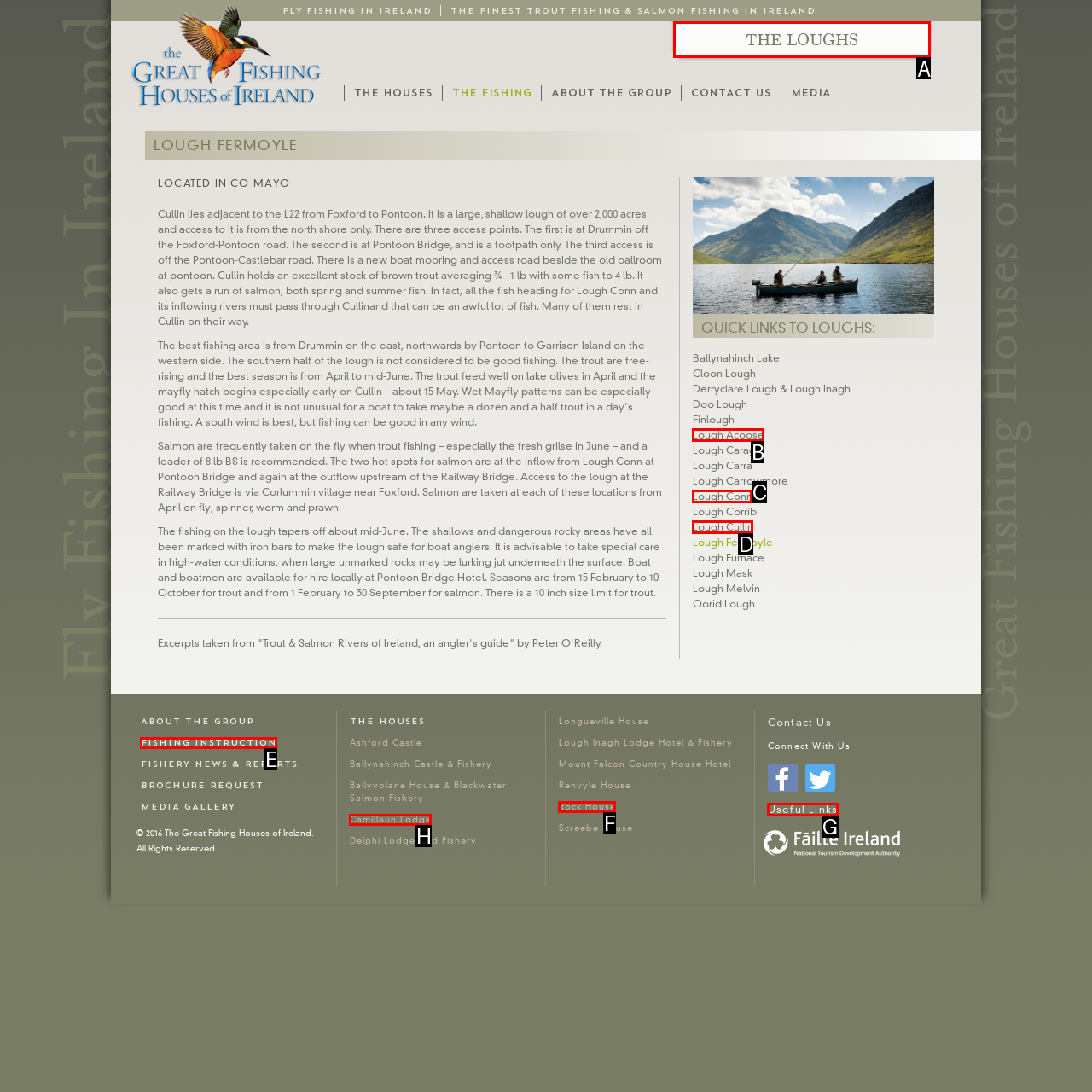Identify the HTML element to select in order to accomplish the following task: Explore THE LOUGHS
Reply with the letter of the chosen option from the given choices directly.

A